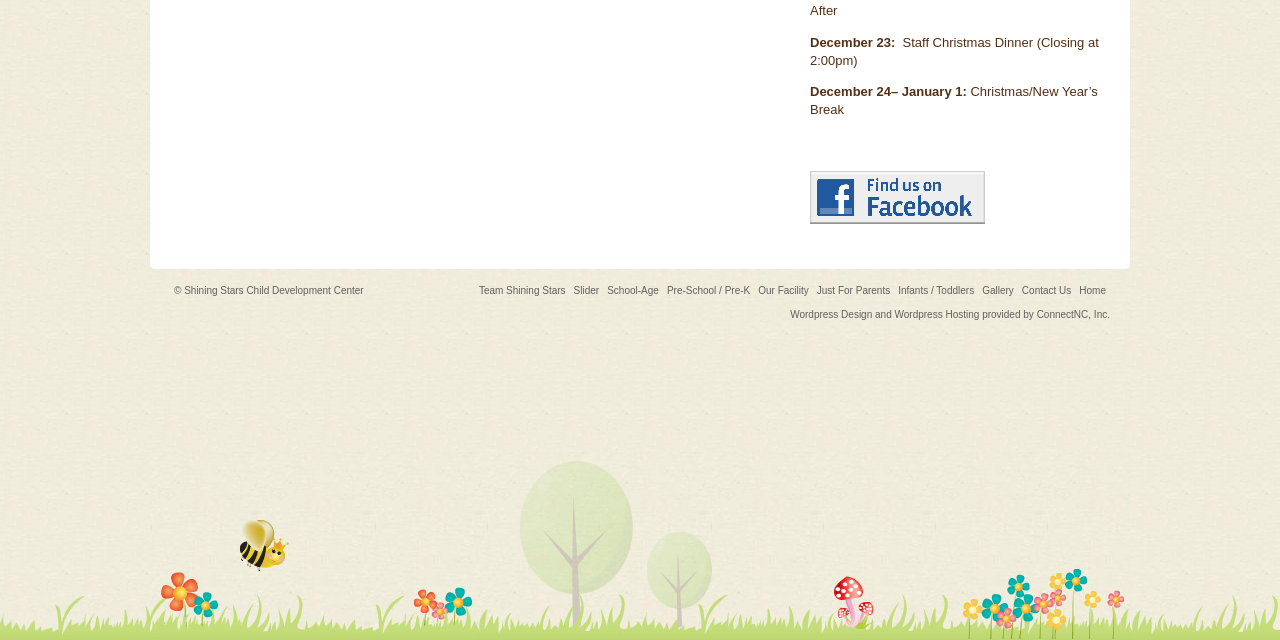Identify the bounding box coordinates of the HTML element based on this description: "Just For Parents".

[0.638, 0.445, 0.695, 0.462]